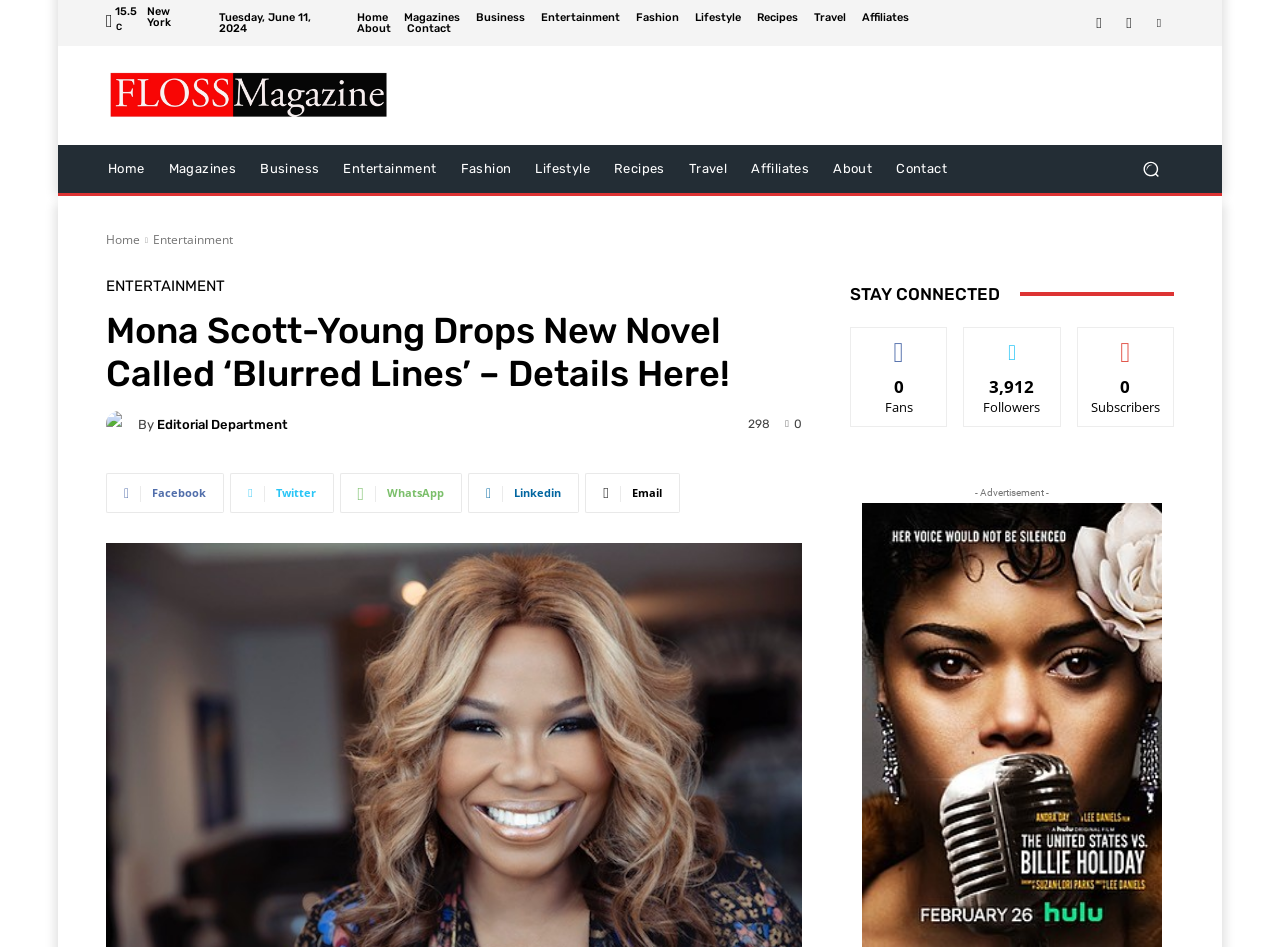What is the location mentioned in the webpage?
Provide a short answer using one word or a brief phrase based on the image.

New York